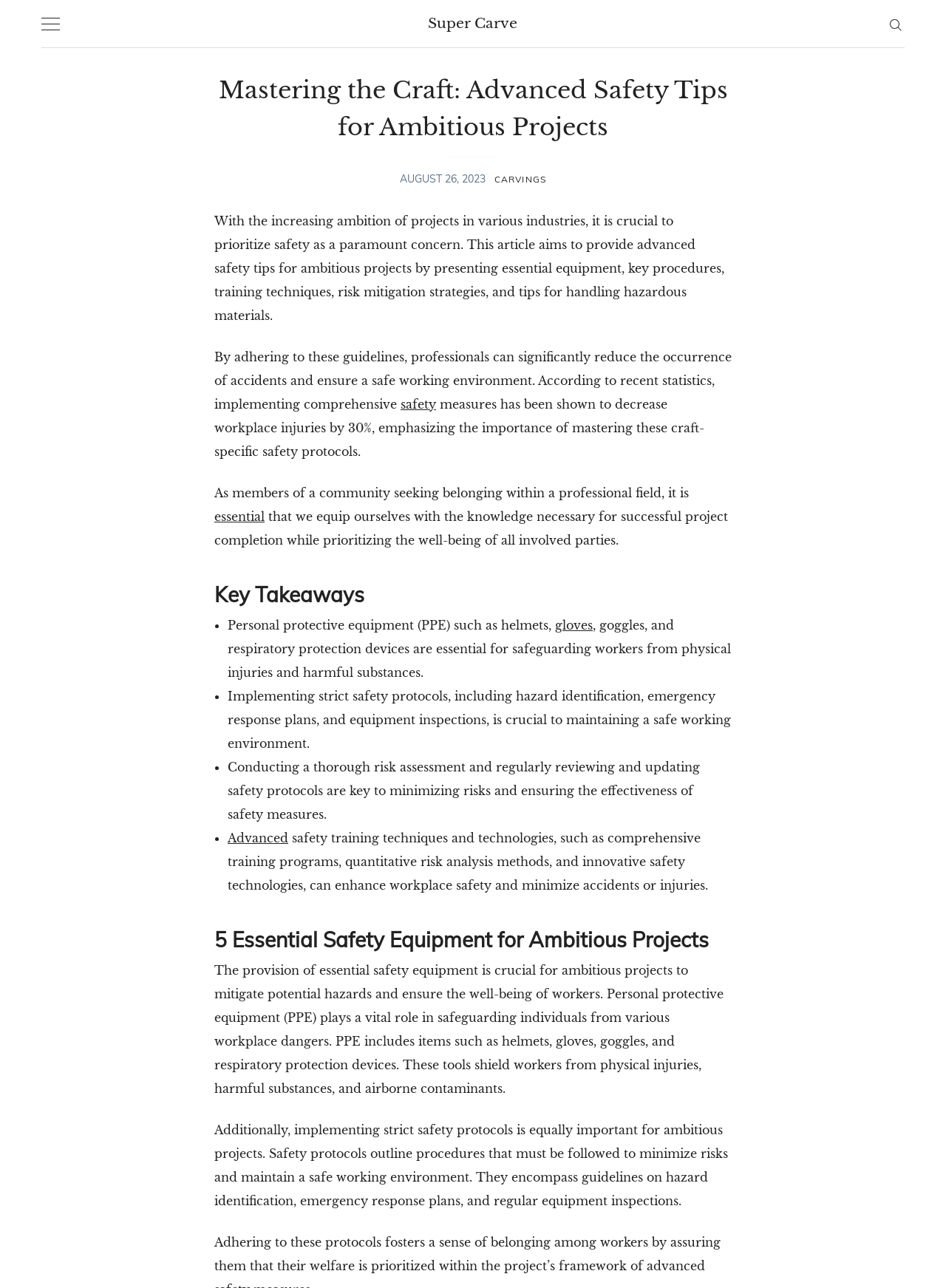Given the element description Super Carve, identify the bounding box coordinates for the UI element on the webpage screenshot. The format should be (top-left x, top-left y, bottom-right x, bottom-right y), with values between 0 and 1.

[0.122, 0.009, 0.878, 0.028]